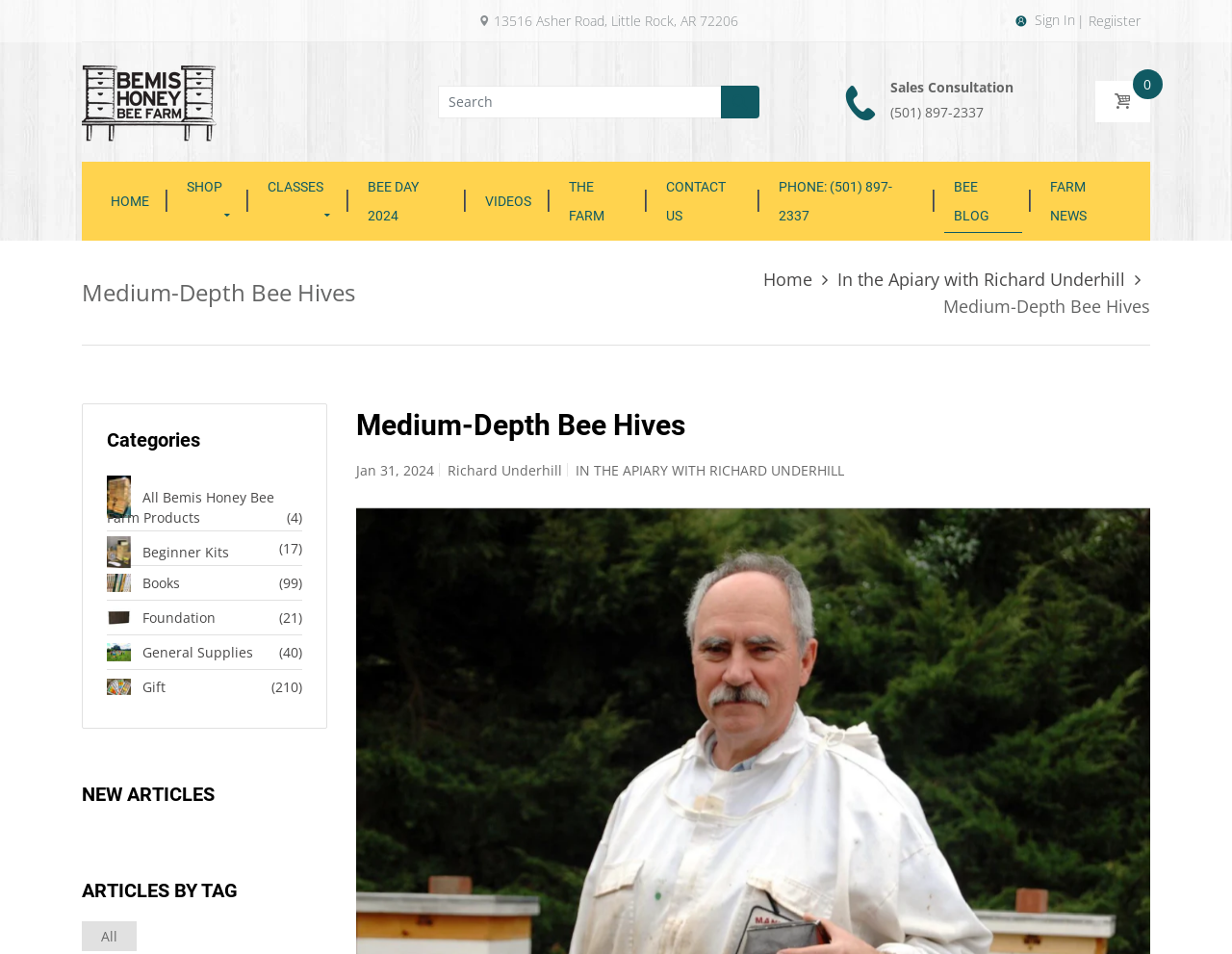Pinpoint the bounding box coordinates of the clickable area needed to execute the instruction: "Contact the farm". The coordinates should be specified as four float numbers between 0 and 1, i.e., [left, top, right, bottom].

[0.533, 0.177, 0.609, 0.244]